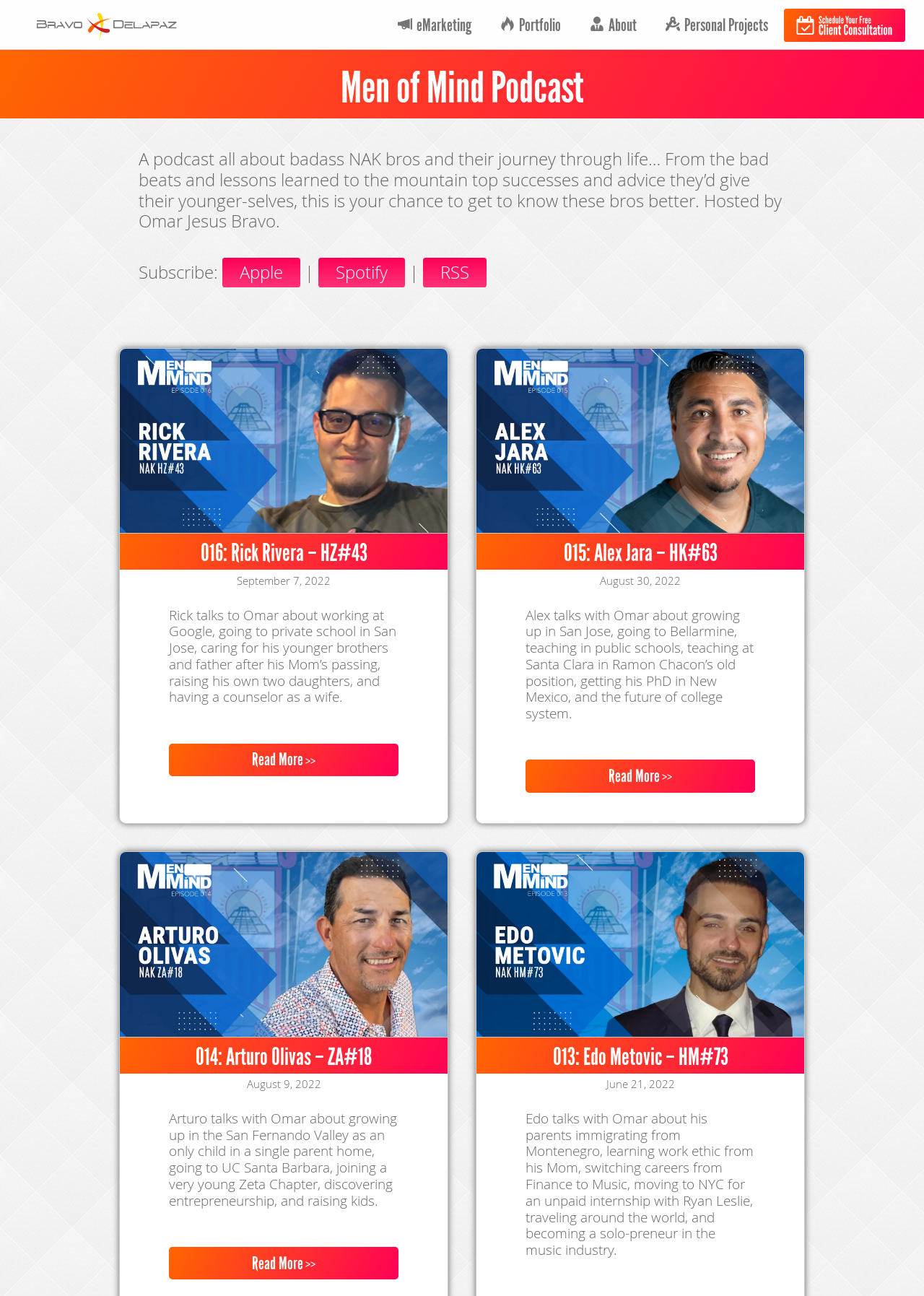What is the date of the podcast episode '015: Alex Jara – HK#63'?
Look at the image and respond to the question as thoroughly as possible.

The date of the podcast episode '015: Alex Jara – HK#63' can be found in the time section below the episode title, which displays the date 'August 30, 2022'.